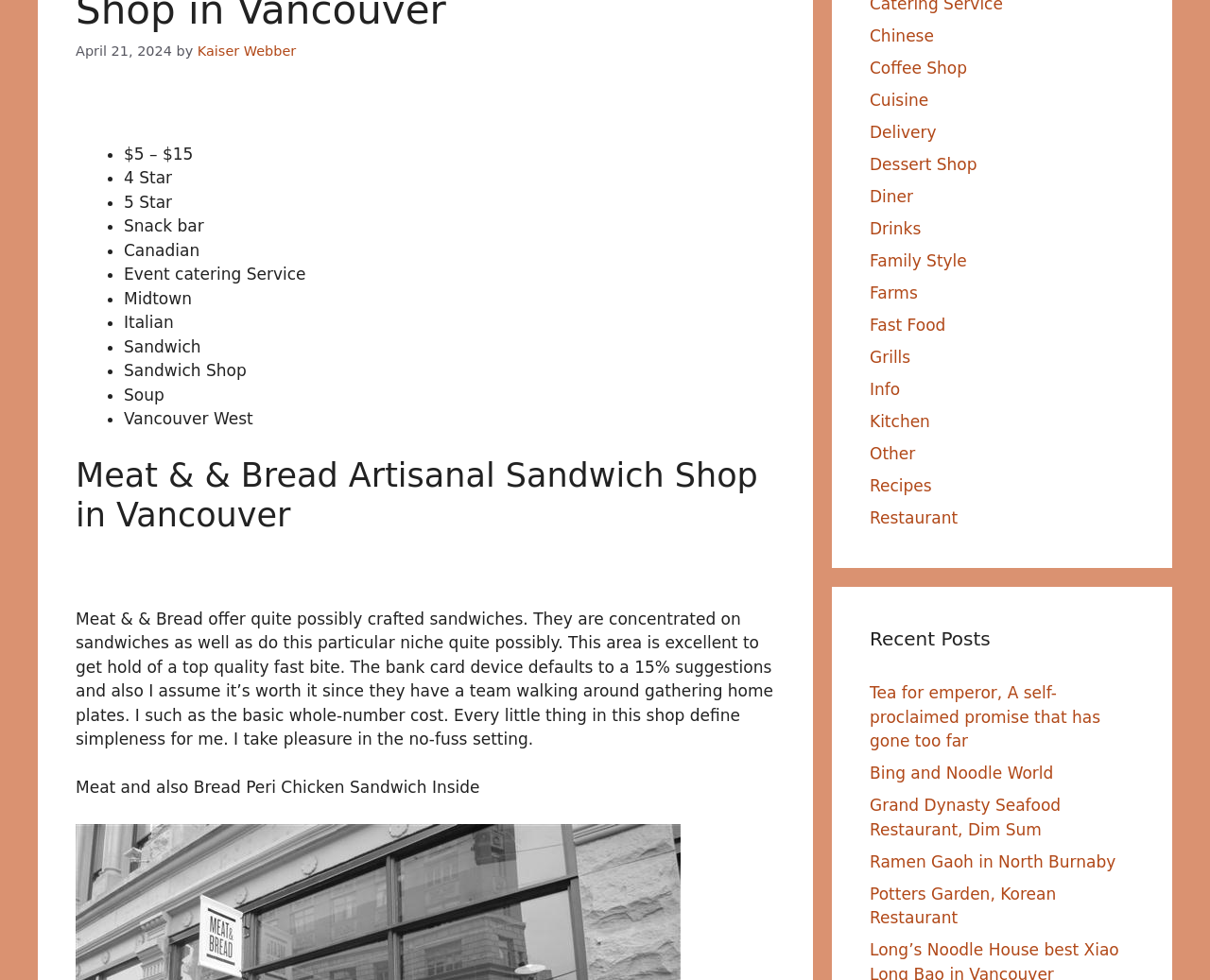Locate the bounding box of the UI element with the following description: "Grills".

[0.719, 0.354, 0.753, 0.374]